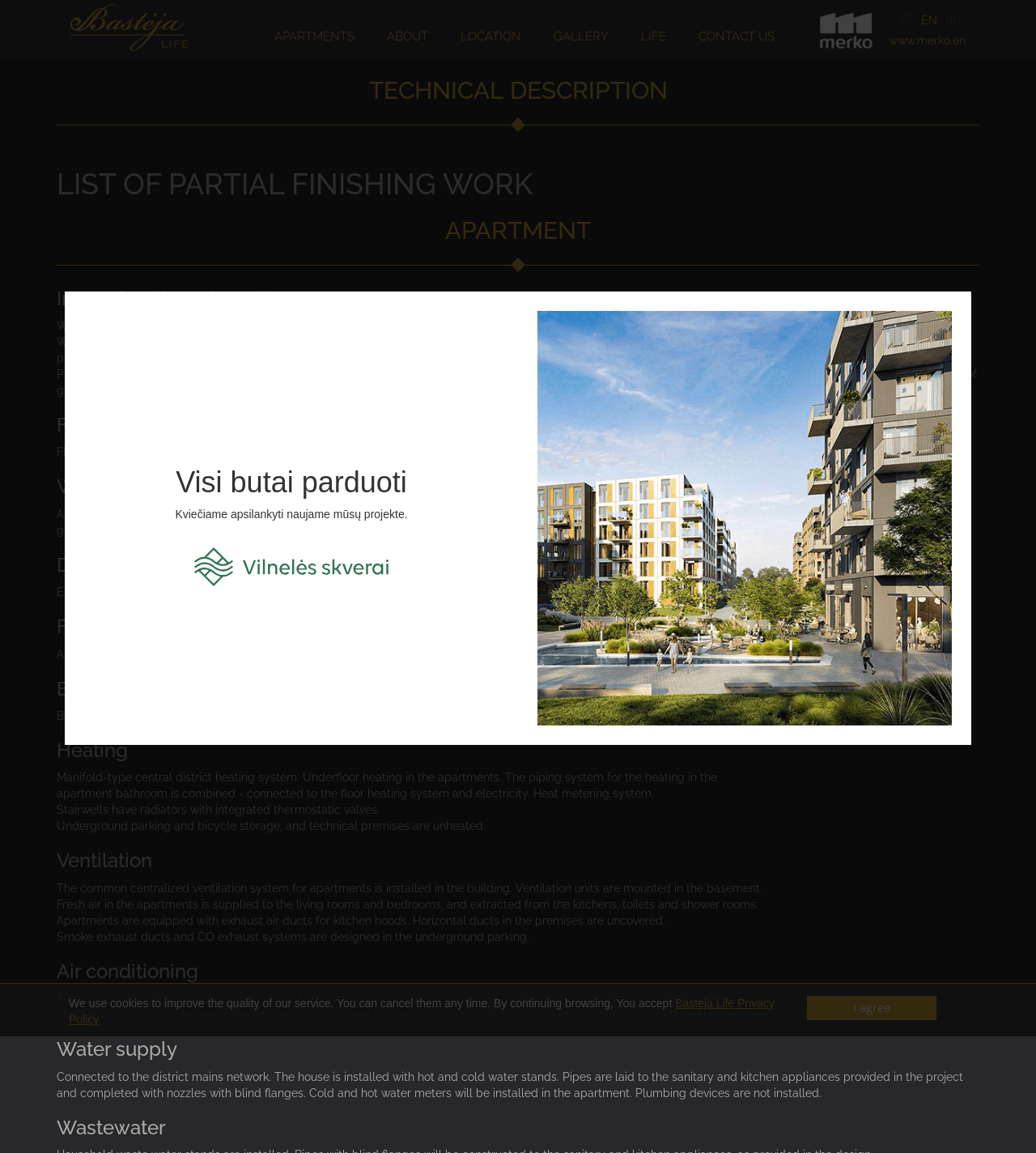Locate the bounding box coordinates of the UI element described by: "Basteja Life Privacy Policy". The bounding box coordinates should consist of four float numbers between 0 and 1, i.e., [left, top, right, bottom].

[0.066, 0.864, 0.748, 0.89]